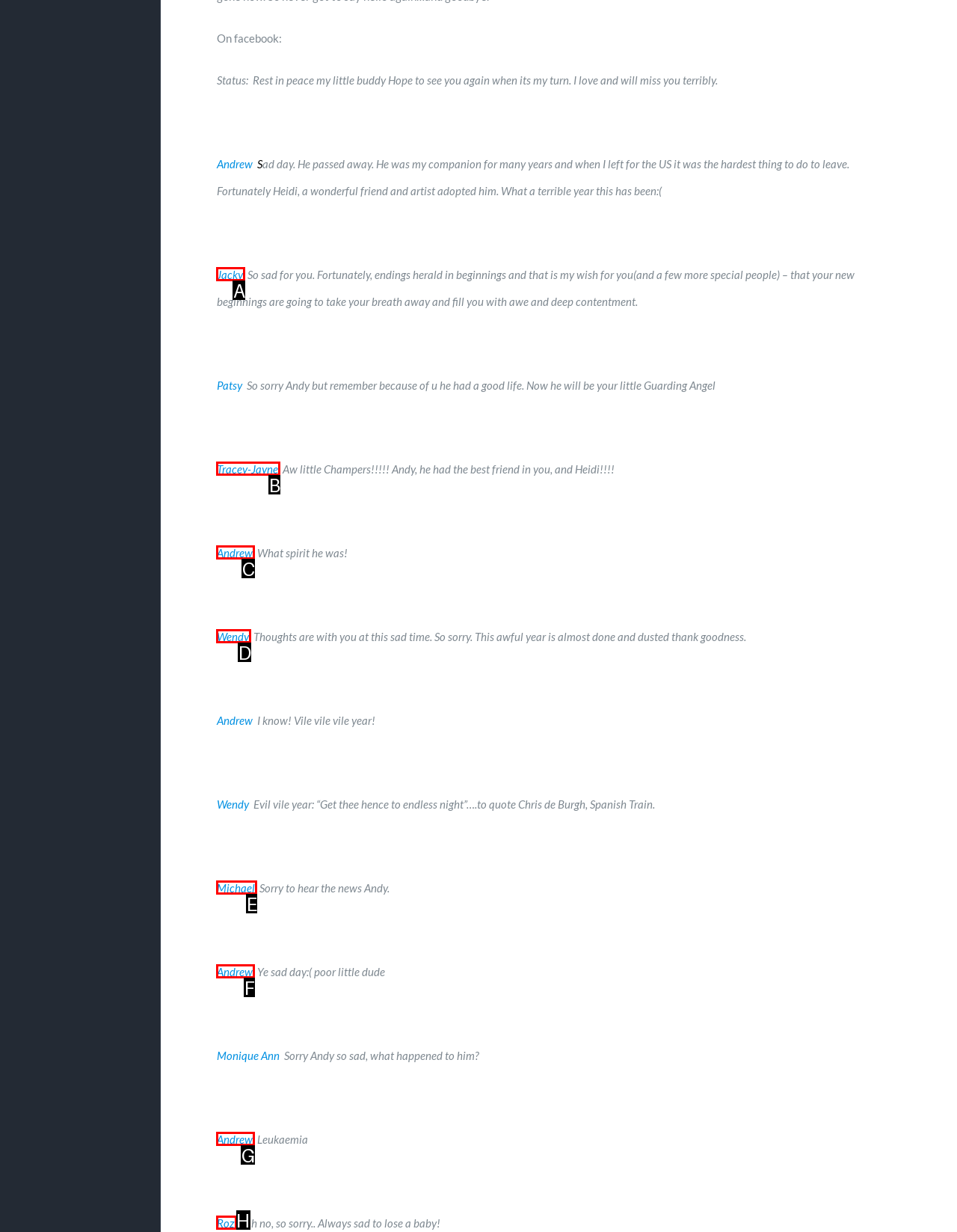Which HTML element should be clicked to fulfill the following task: View Roz's message?
Reply with the letter of the appropriate option from the choices given.

H